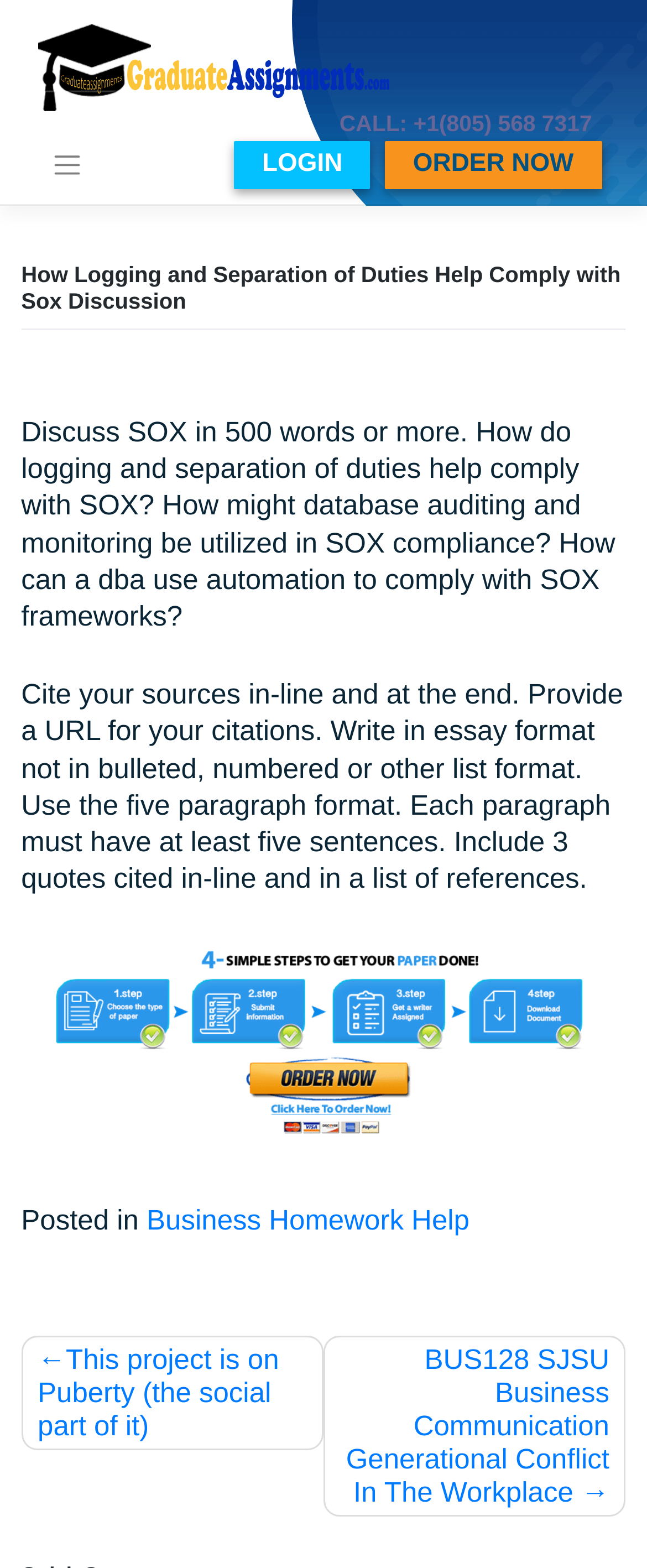Using the provided element description: "LOGIN", identify the bounding box coordinates. The coordinates should be four floats between 0 and 1 in the order [left, top, right, bottom].

[0.446, 0.108, 0.654, 0.139]